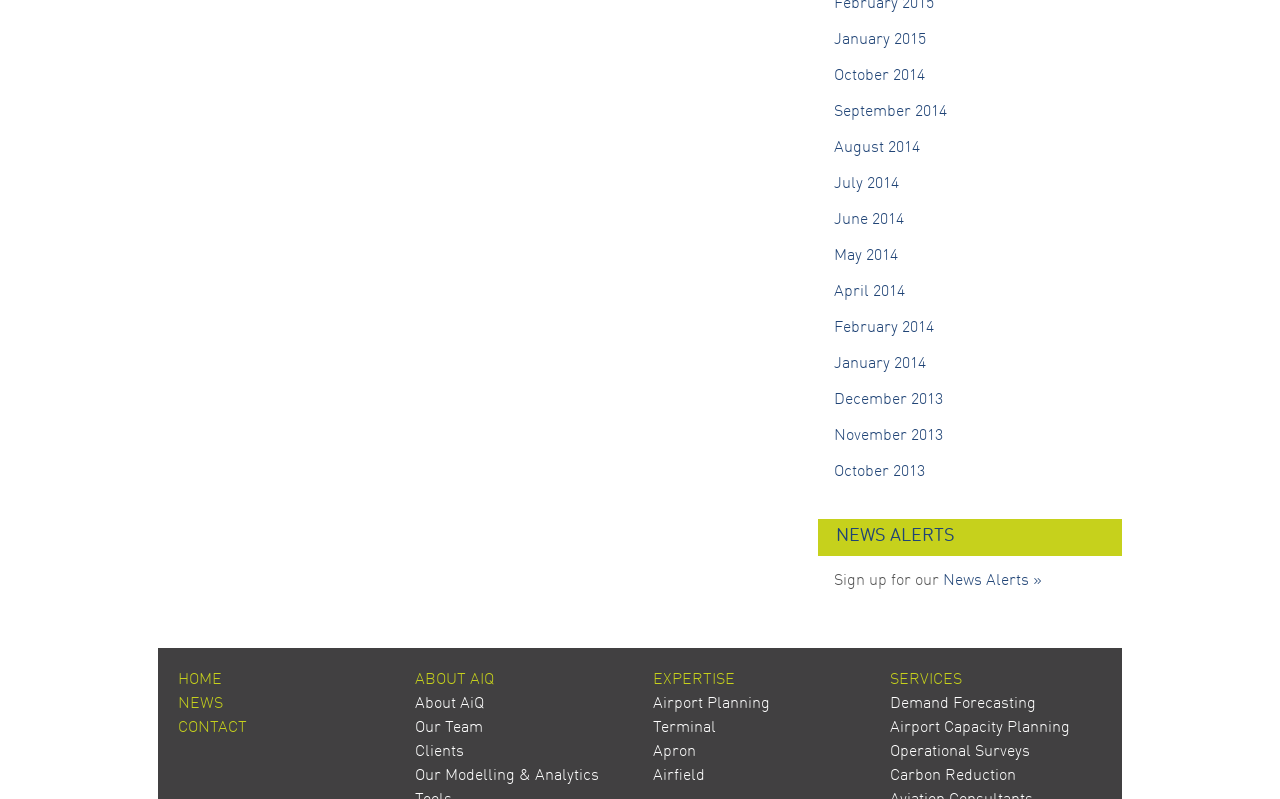Identify the bounding box coordinates of the region that should be clicked to execute the following instruction: "Learn about airport planning expertise".

[0.51, 0.871, 0.601, 0.891]